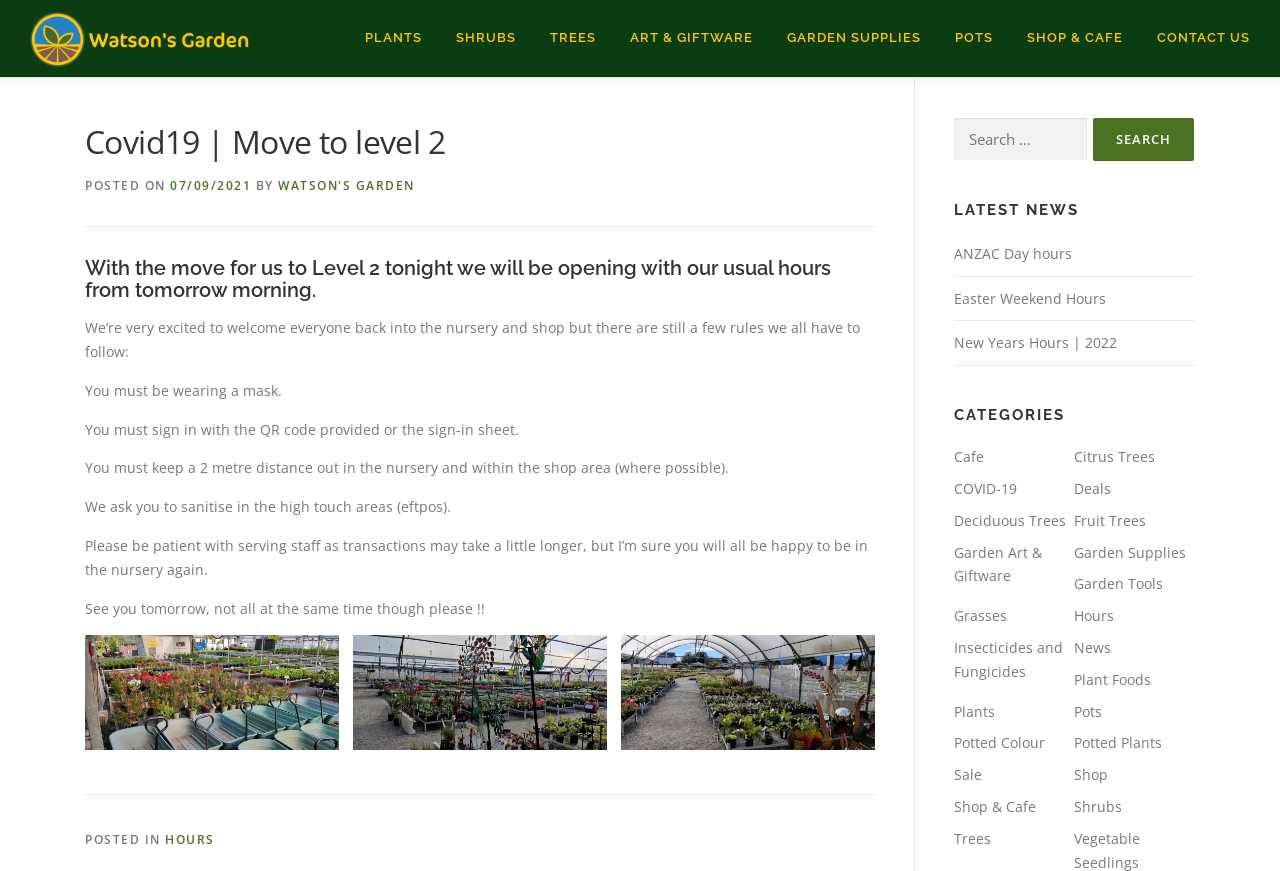What is the name of the garden?
Look at the image and respond to the question as thoroughly as possible.

The name of the garden can be found in the logo at the top left corner of the webpage, which says 'Logo | Watsons Garden'. Additionally, the link 'WATSON'S GARDEN' is also present in the article section, which further confirms the name of the garden.